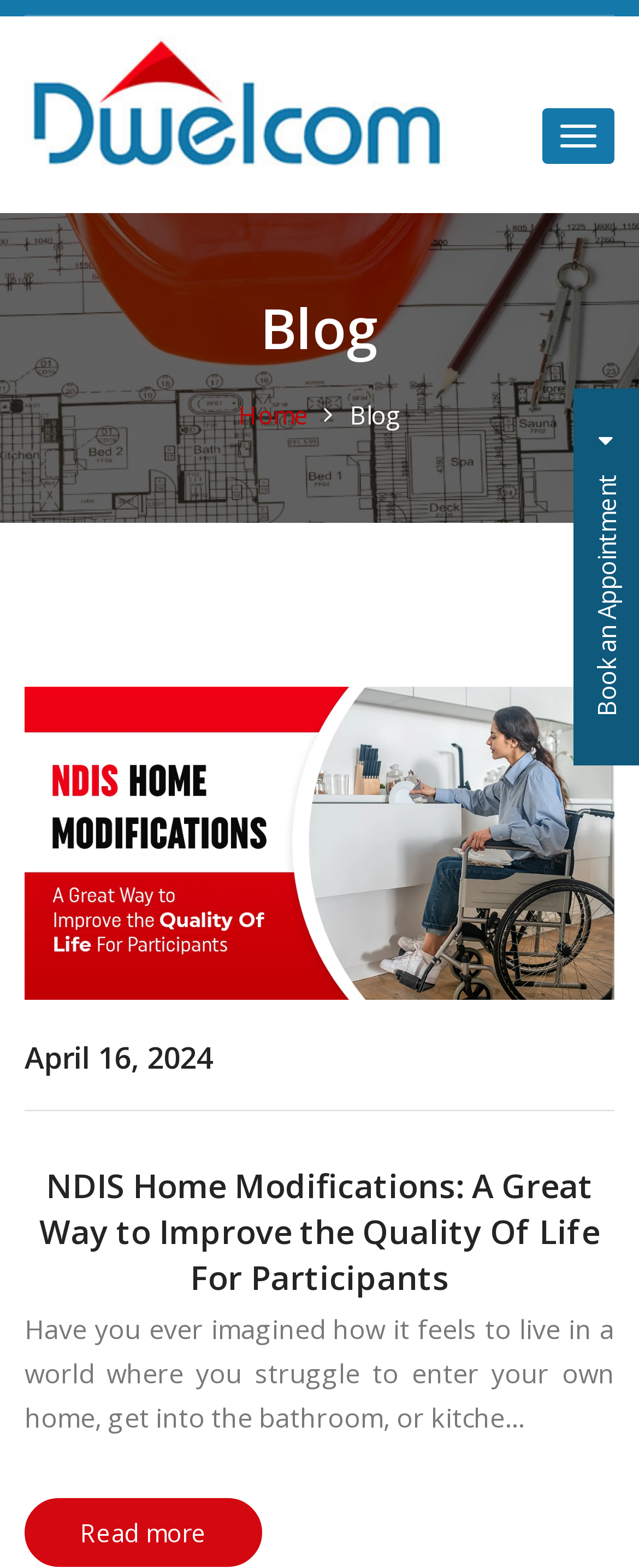Locate the bounding box of the UI element defined by this description: "Read more". The coordinates should be given as four float numbers between 0 and 1, formatted as [left, top, right, bottom].

[0.038, 0.956, 0.41, 1.0]